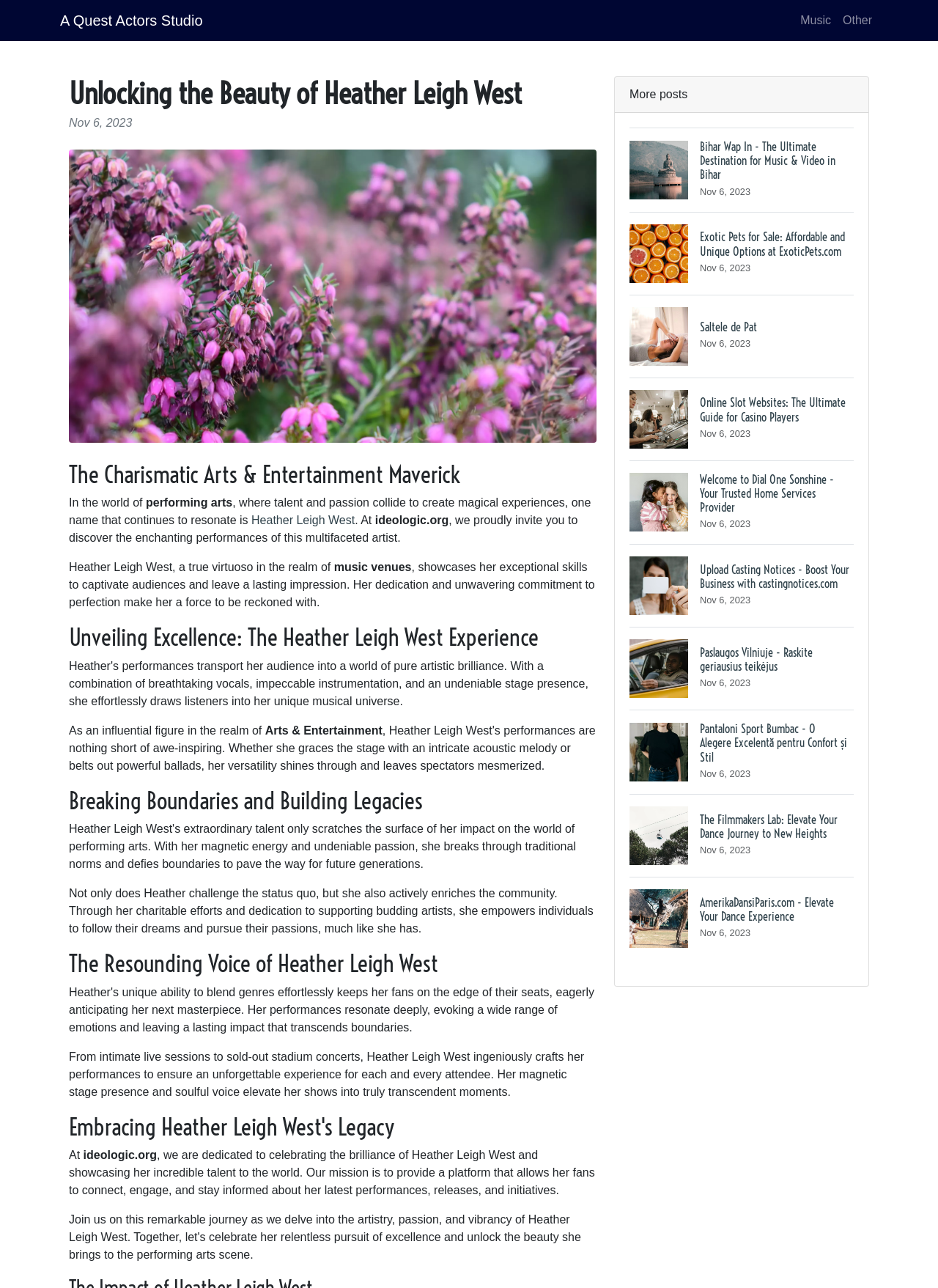Please answer the following question using a single word or phrase: 
How many links are there in the 'More posts' section?

6